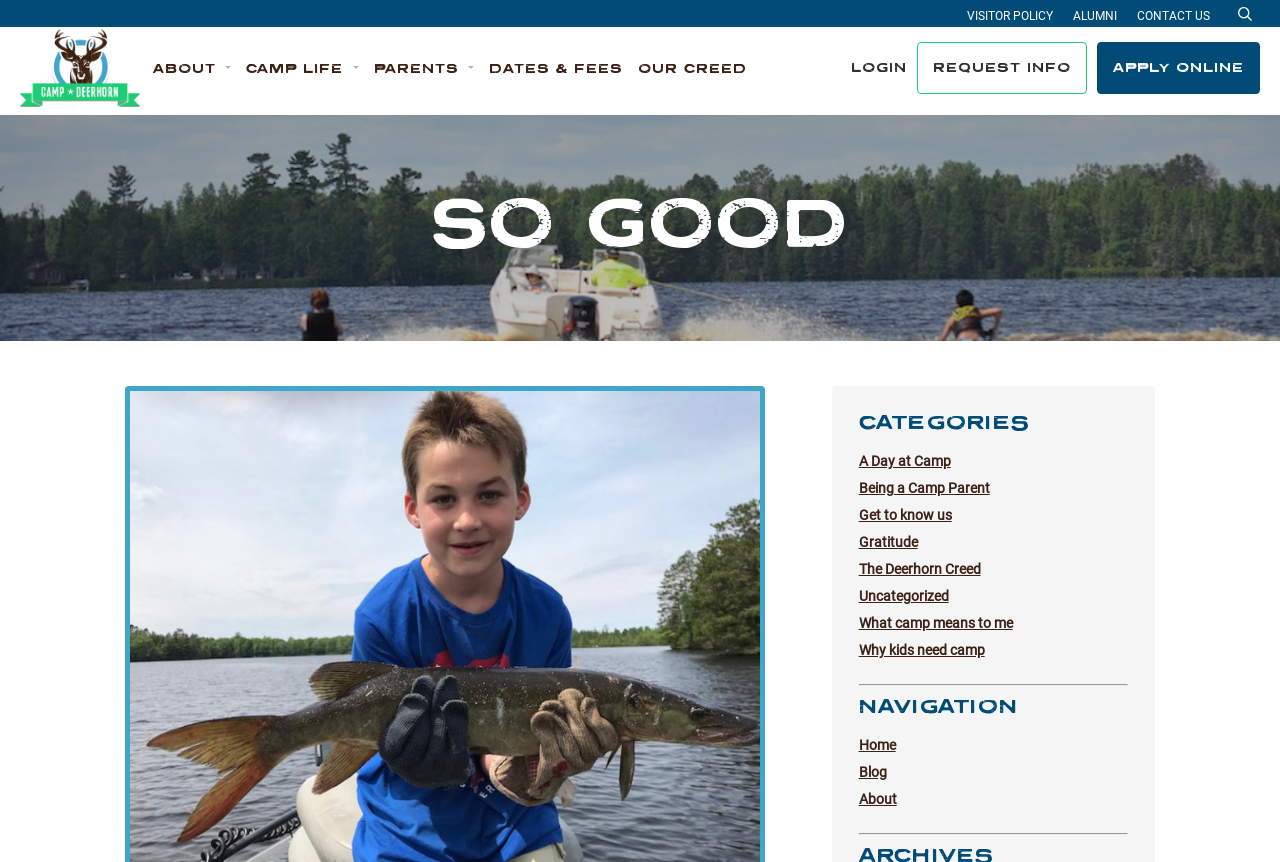Provide a brief response to the question below using a single word or phrase: 
What is the theme of the webpage?

Summer camp